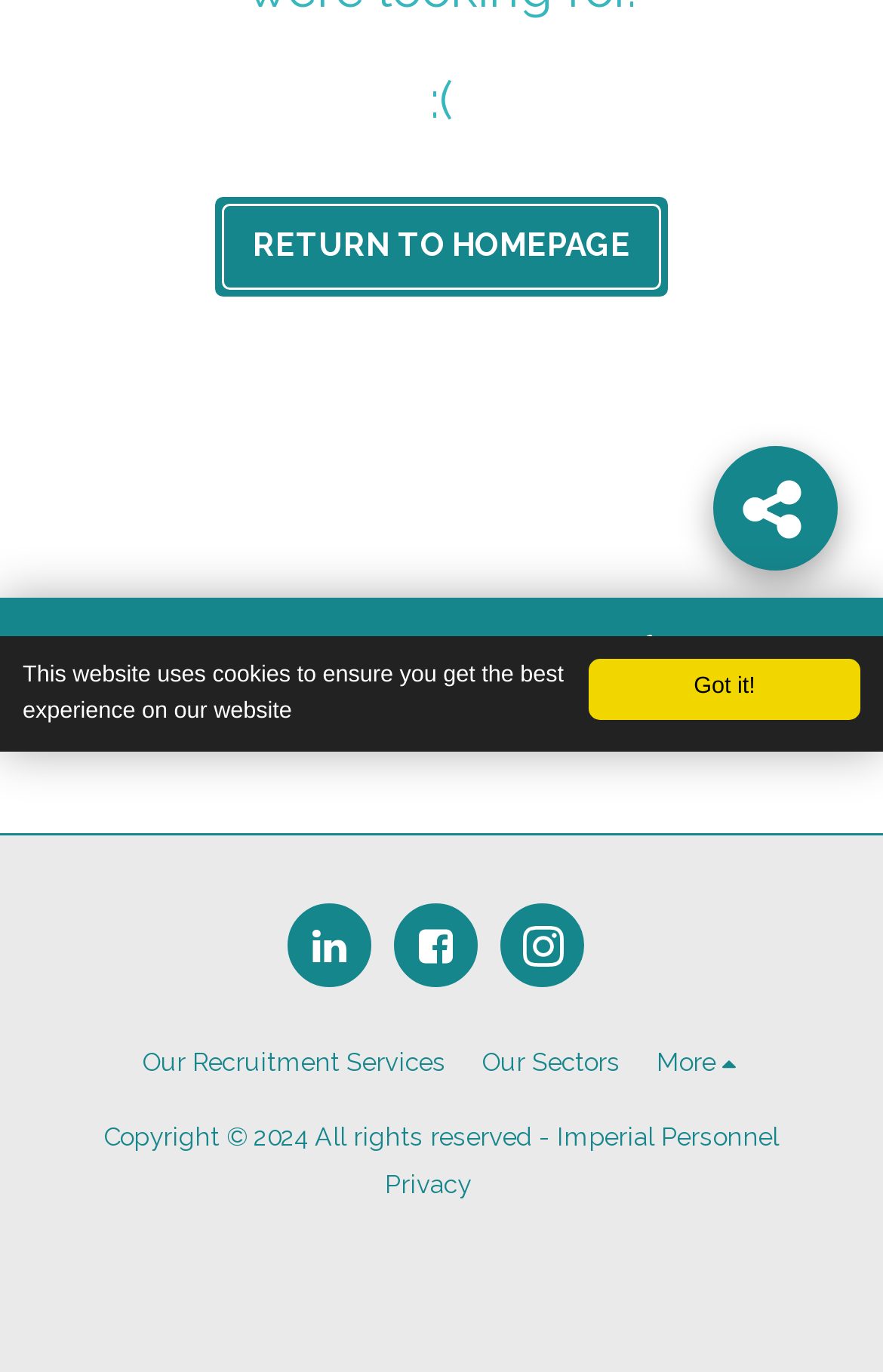Please provide the bounding box coordinate of the region that matches the element description: parent_node: Contact. Coordinates should be in the format (top-left x, top-left y, bottom-right x, bottom-right y) and all values should be between 0 and 1.

[0.003, 0.456, 0.5, 0.499]